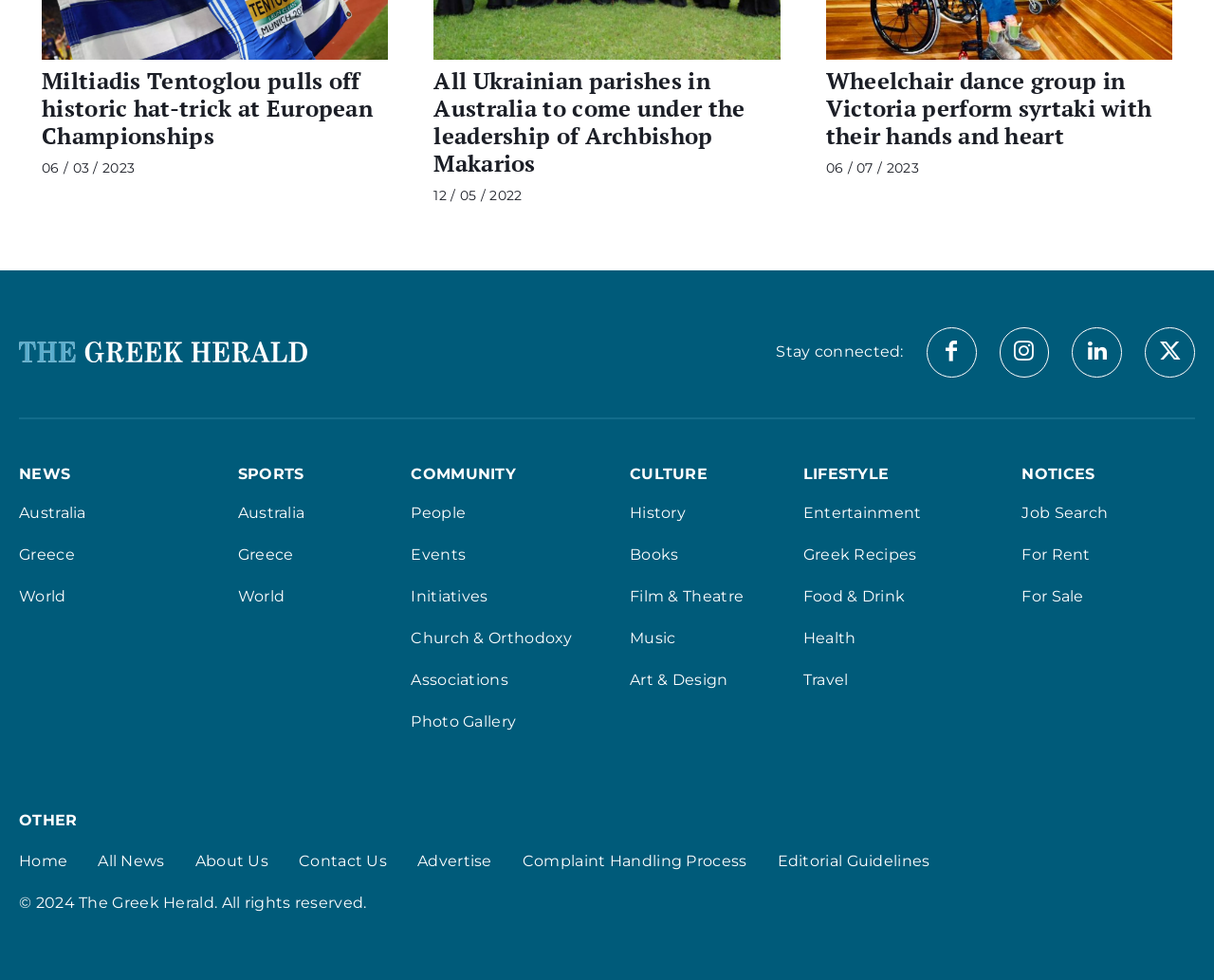Kindly determine the bounding box coordinates for the clickable area to achieve the given instruction: "Watch Ice cliff full movie".

None